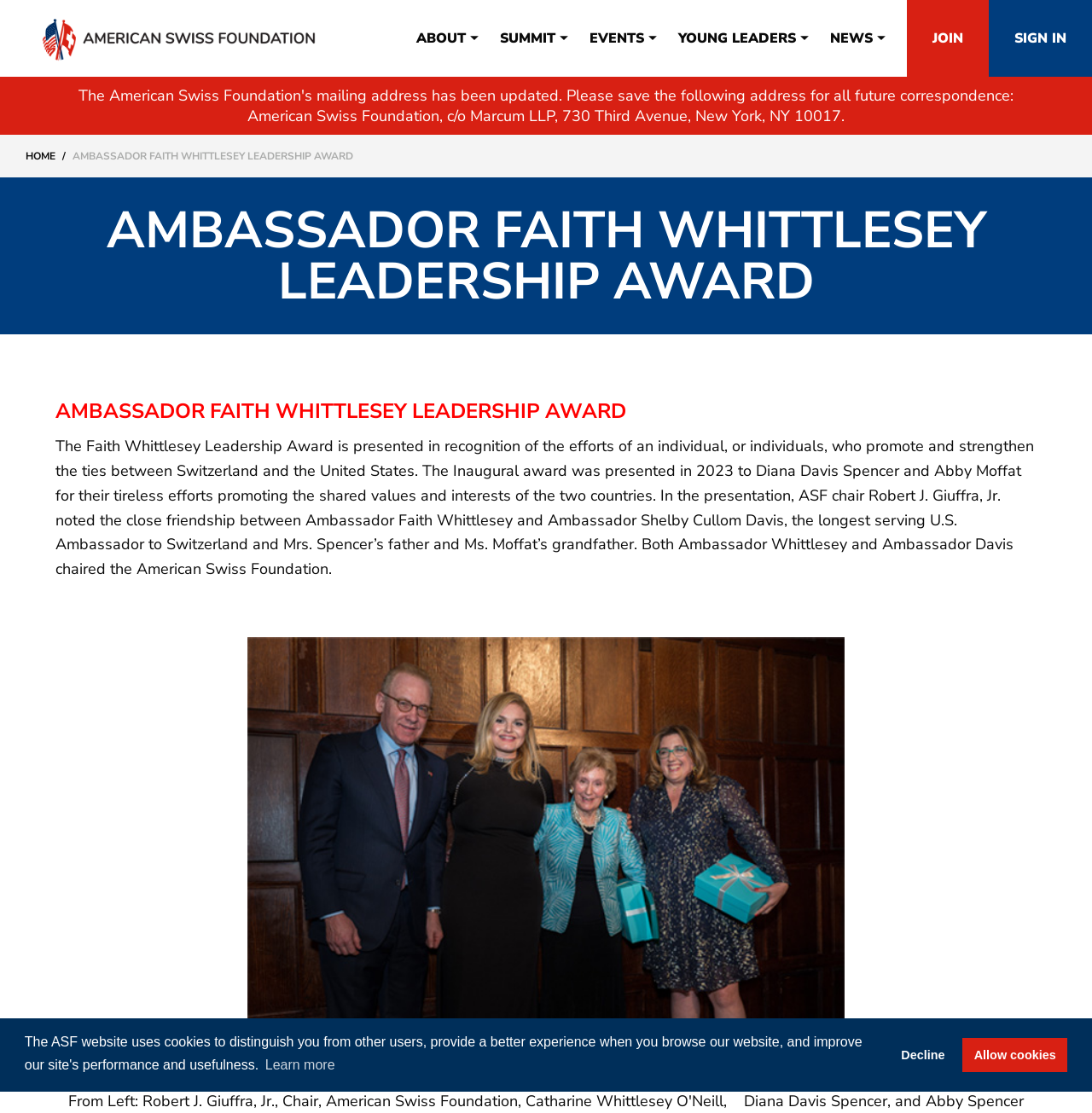Please respond to the question with a concise word or phrase:
What is the purpose of the Faith Whittlesey Leadership Award?

To recognize efforts promoting ties between Switzerland and the US